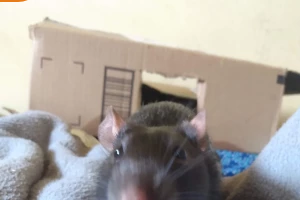Compose an extensive description of the image.

The image showcases an adorable rat in close proximity, highlighting its expressive whiskers and cute features. The rat's fur appears soft and glossy, adding to its charm, while it curiously looks toward the camera. In the background, a cardboard box with a cut-out hole can be seen, suggesting a playful environment where the rat may explore and interact. Cozy fabrics, likely a blanket, provide warmth and comfort, creating a homely atmosphere. This image captures the joy of pet ownership, particularly for those who appreciate the unique quirks of small animals.